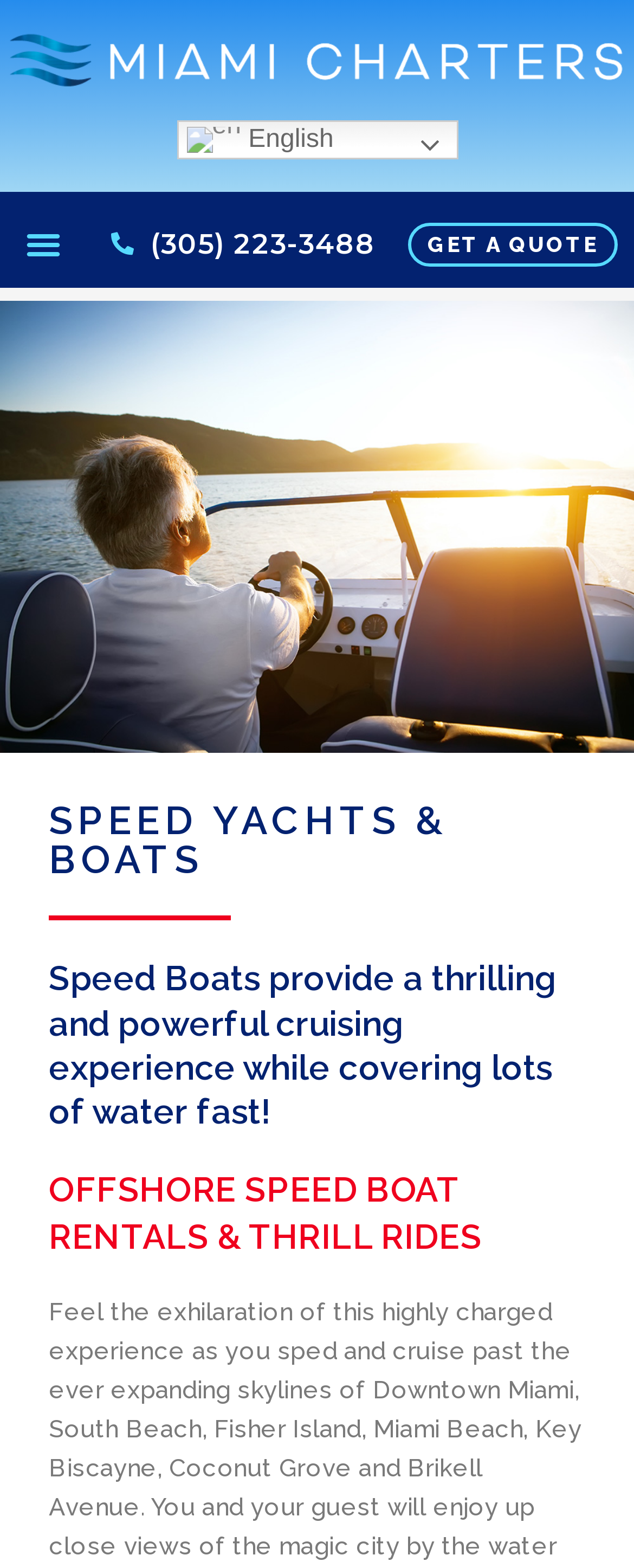Please analyze the image and give a detailed answer to the question:
What is the purpose of the 'GET A QUOTE' button?

I inferred this by looking at the button element with the text 'GET A QUOTE' which is likely a call-to-action button that allows users to request a quote for a service or product offered by the website.